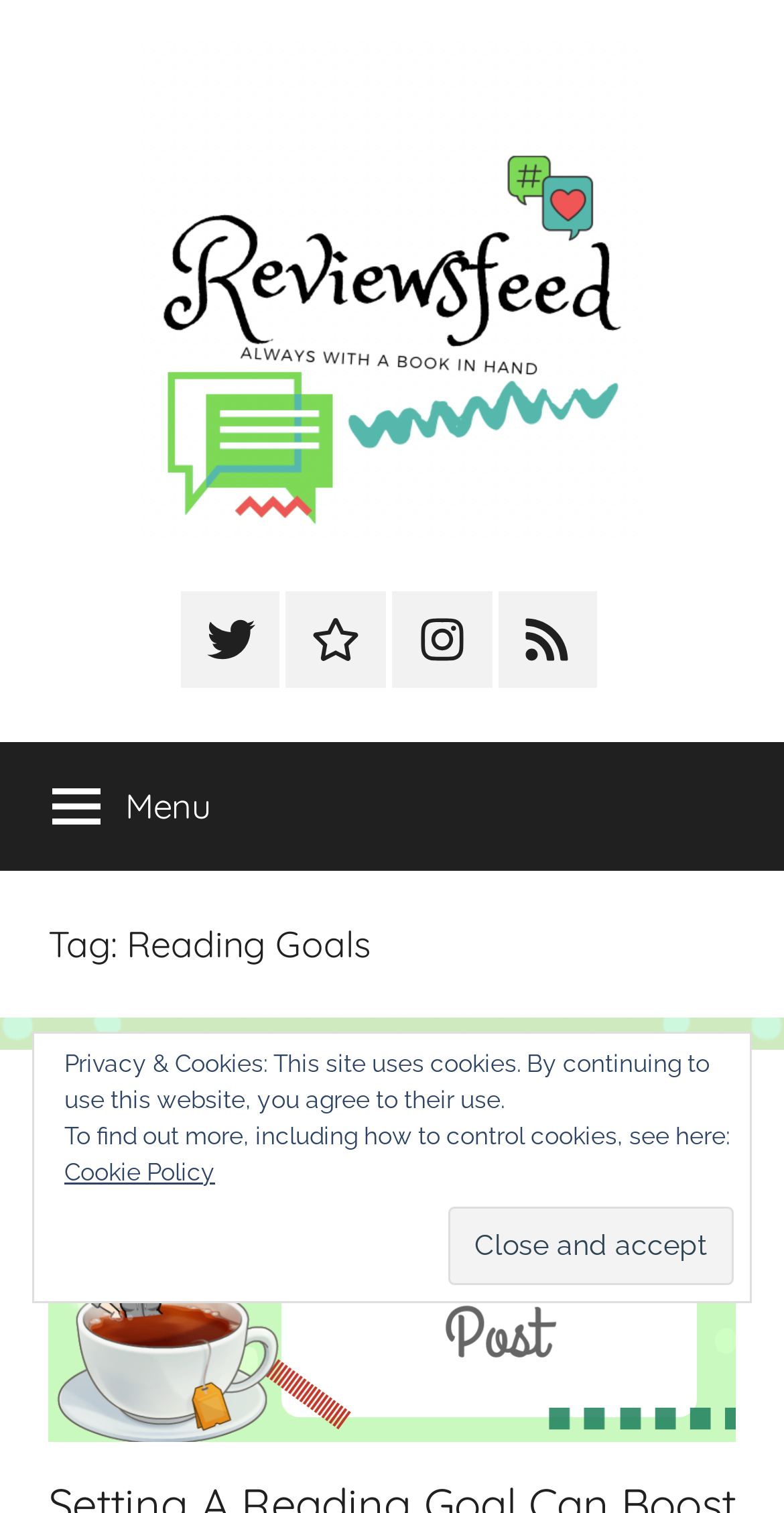What is the topic of the current page?
Refer to the image and provide a one-word or short phrase answer.

Reading Goals